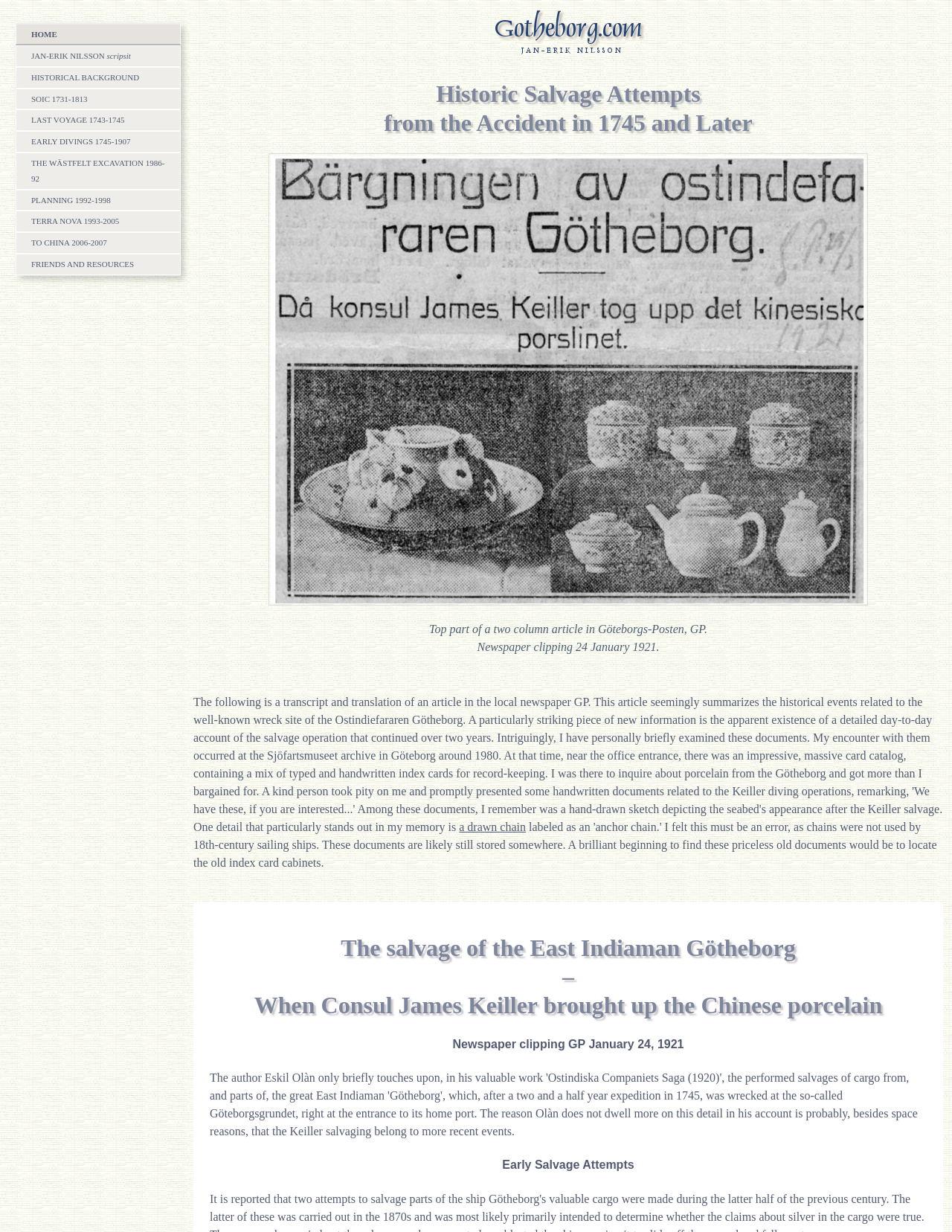What is the date of the newspaper clipping?
Based on the image, answer the question with as much detail as possible.

I found the date of the newspaper clipping by looking at the StaticText element with the text 'Newspaper clipping 24 January 1921.' This element is located below the image of the newspaper clipping.